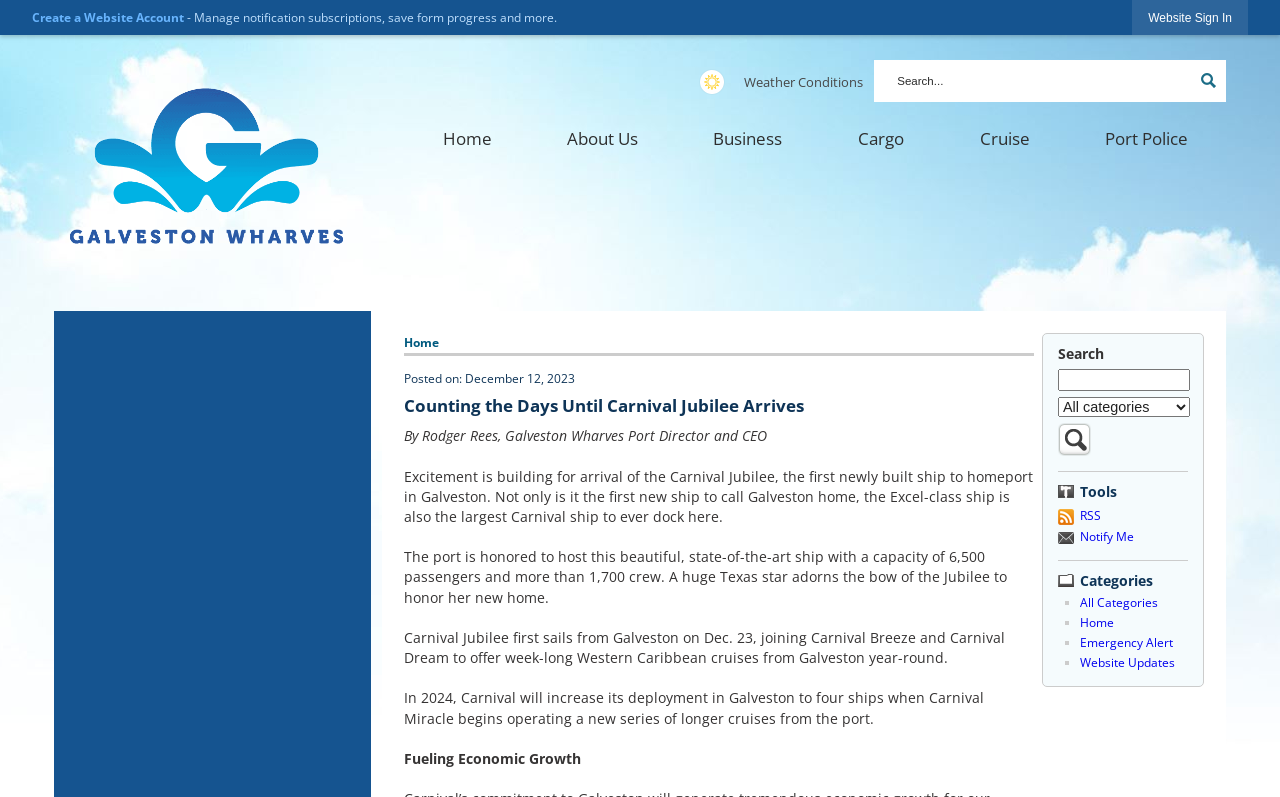Using the provided element description "Home", determine the bounding box coordinates of the UI element.

[0.317, 0.146, 0.413, 0.203]